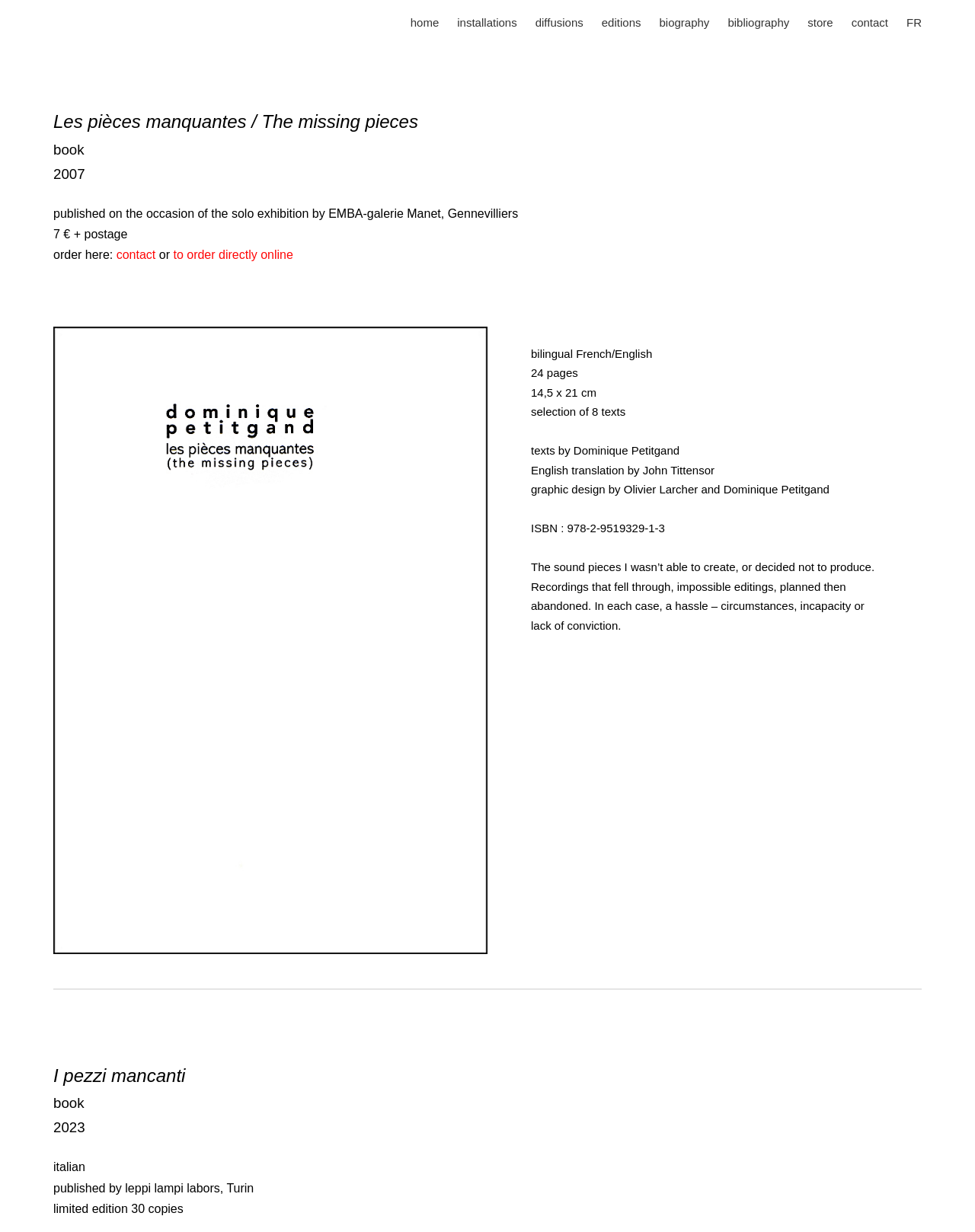Construct a comprehensive description capturing every detail on the webpage.

This webpage is about a book titled "Les pièces manquantes" or "The missing pieces". At the top, there is a navigation menu with 9 links: "home", "installations", "diffusions", "editions", "biography", "bibliography", "store", "contact", and "FR". 

Below the navigation menu, there is a title section with three lines of text: "Les pièces manquantes / The missing pieces", "book", and "2007". The title section is followed by a description of the book, which includes the publication information, price, and ordering instructions. 

On the left side of the page, there is a large figure or image that takes up most of the vertical space. On the right side of the page, there are several blocks of text that provide more information about the book, including its language, number of pages, size, and contents. There are also credits for the texts, translation, and graphic design.

Further down the page, there is a separator line, followed by another section that appears to be a description of the book's content. This section is written in a more narrative style and discusses the idea behind the book.

At the very bottom of the page, there is another section that appears to be about a different edition of the book, this time in Italian, with its own publication information and details.